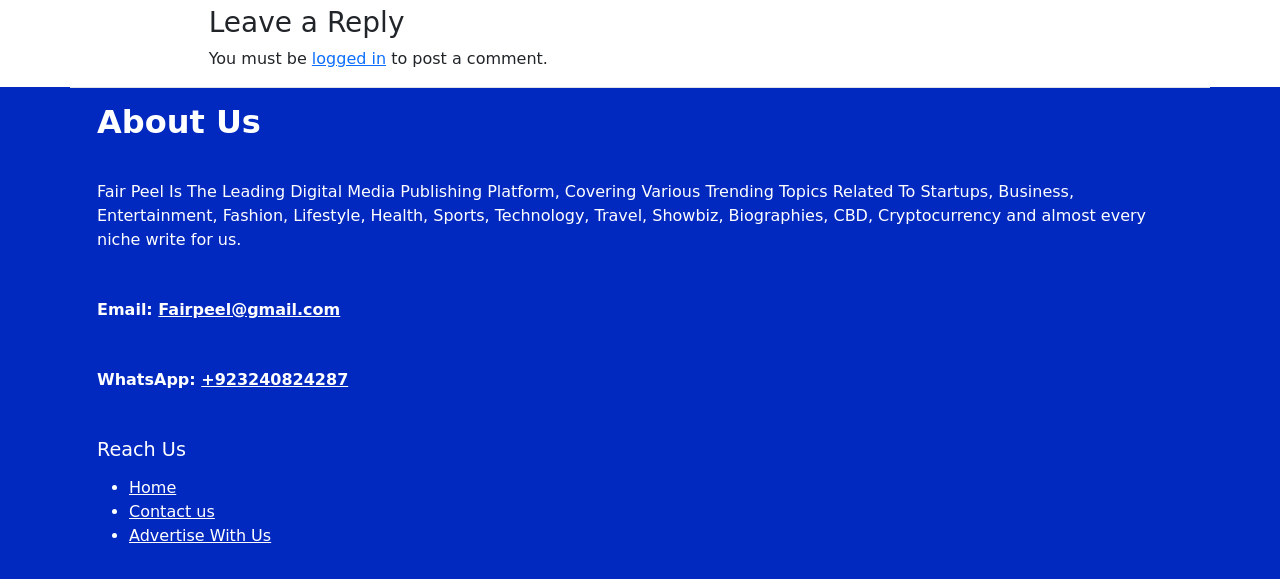Provide a brief response to the question below using one word or phrase:
What is the phone number to contact Fair Peel via WhatsApp?

+923240824287